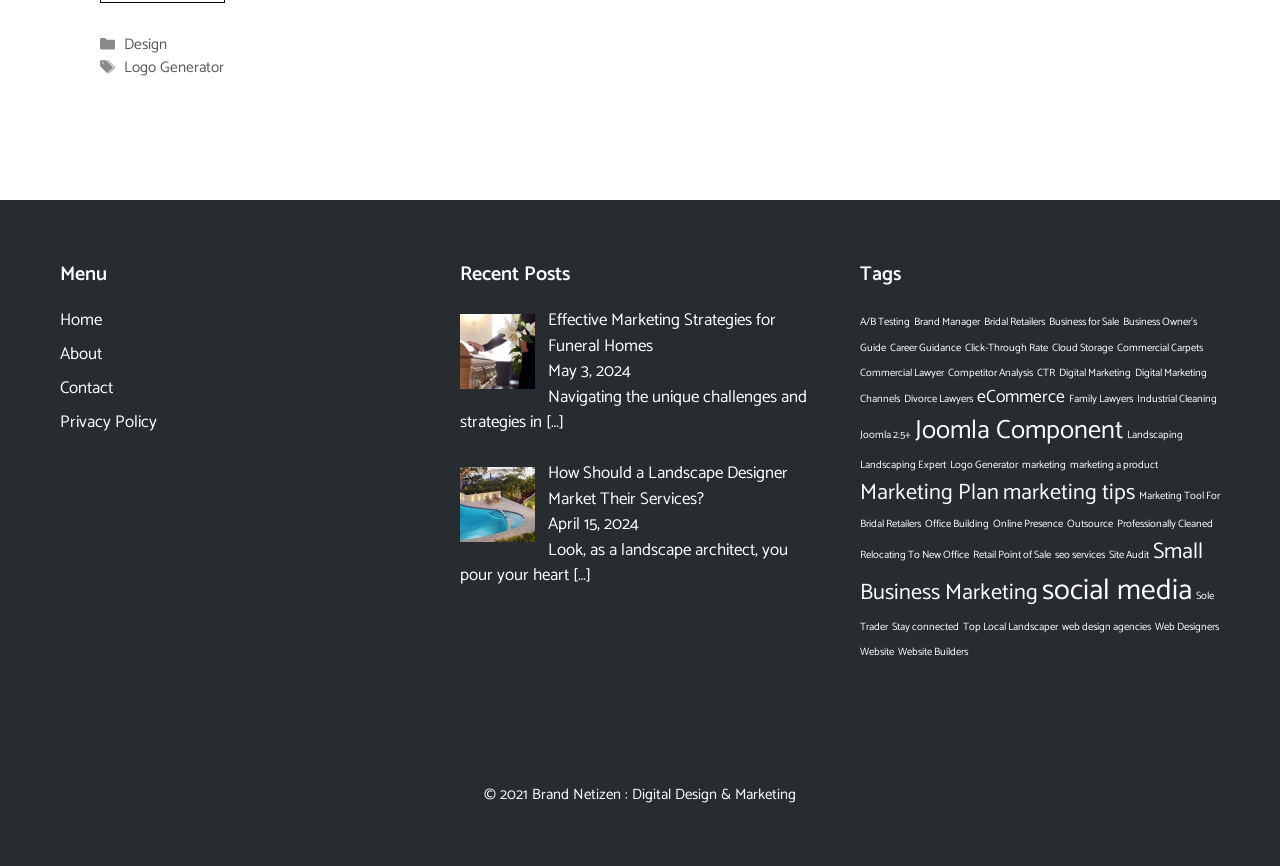Please specify the bounding box coordinates of the clickable region to carry out the following instruction: "Click on the 'Home' link". The coordinates should be four float numbers between 0 and 1, in the format [left, top, right, bottom].

[0.047, 0.354, 0.08, 0.386]